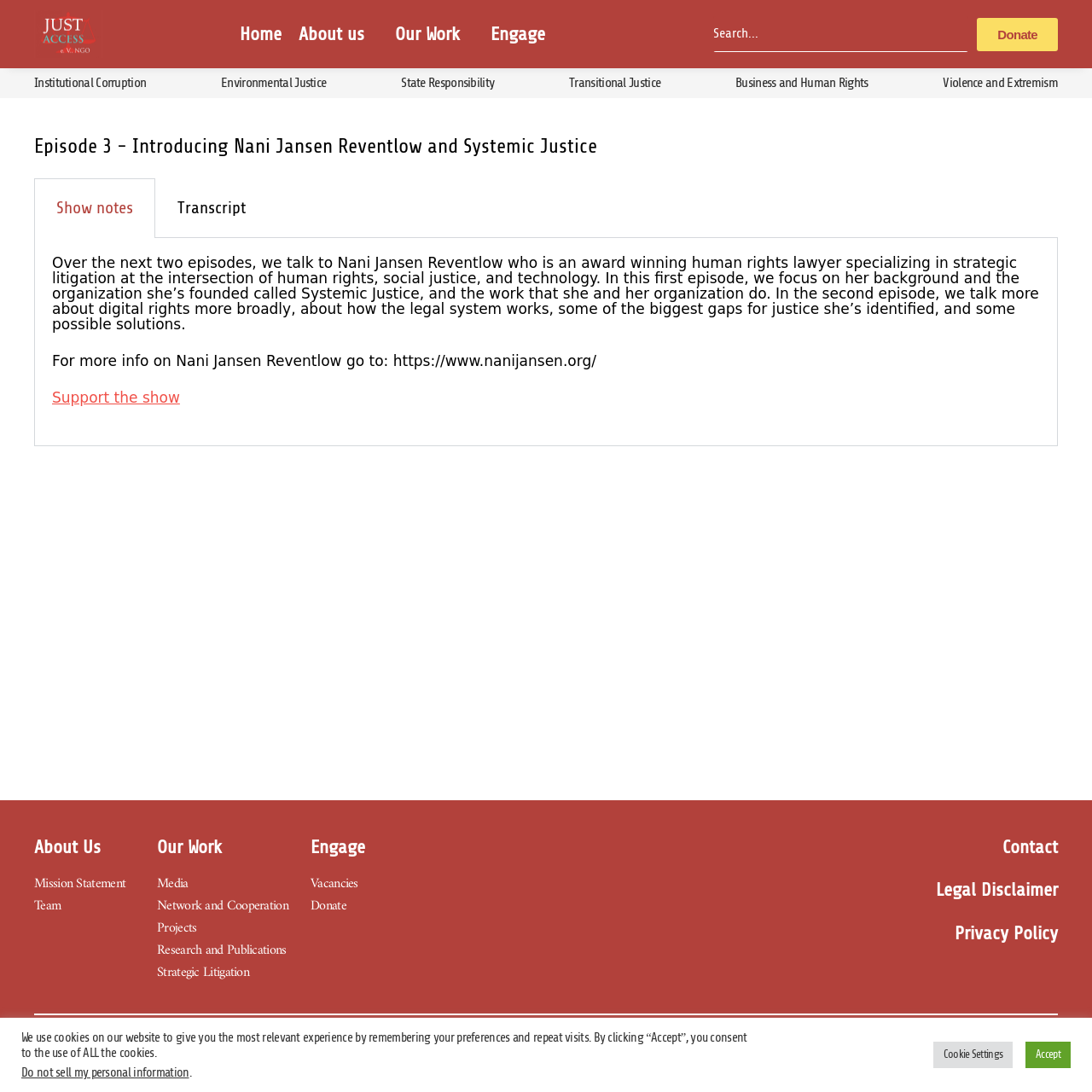What is the topic of the second episode?
Based on the image, provide your answer in one word or phrase.

Digital rights